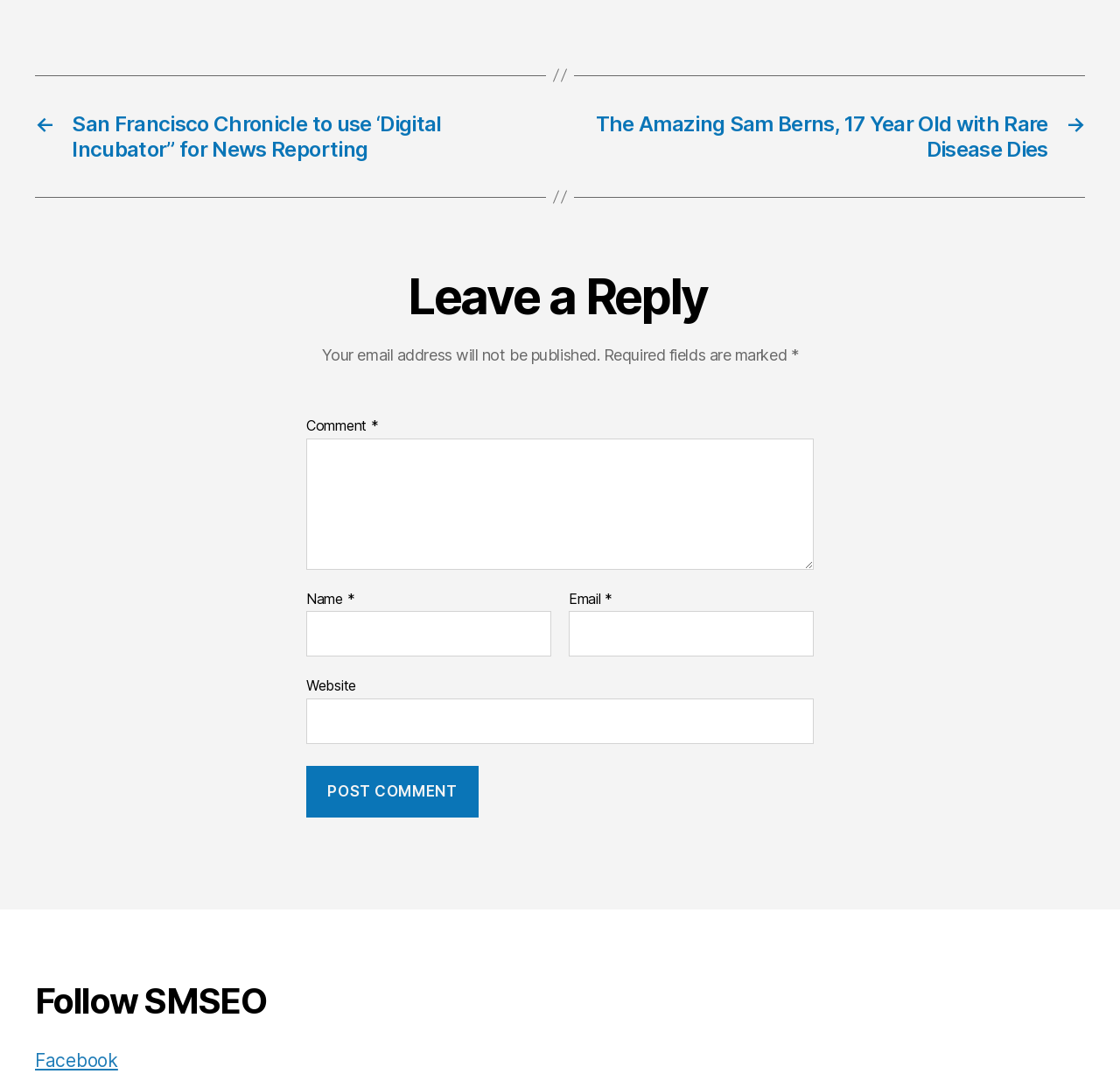Please identify the bounding box coordinates of the area I need to click to accomplish the following instruction: "Click on the 'San Francisco Chronicle to use ‘Digital Incubator” for News Reporting' link".

[0.031, 0.103, 0.484, 0.151]